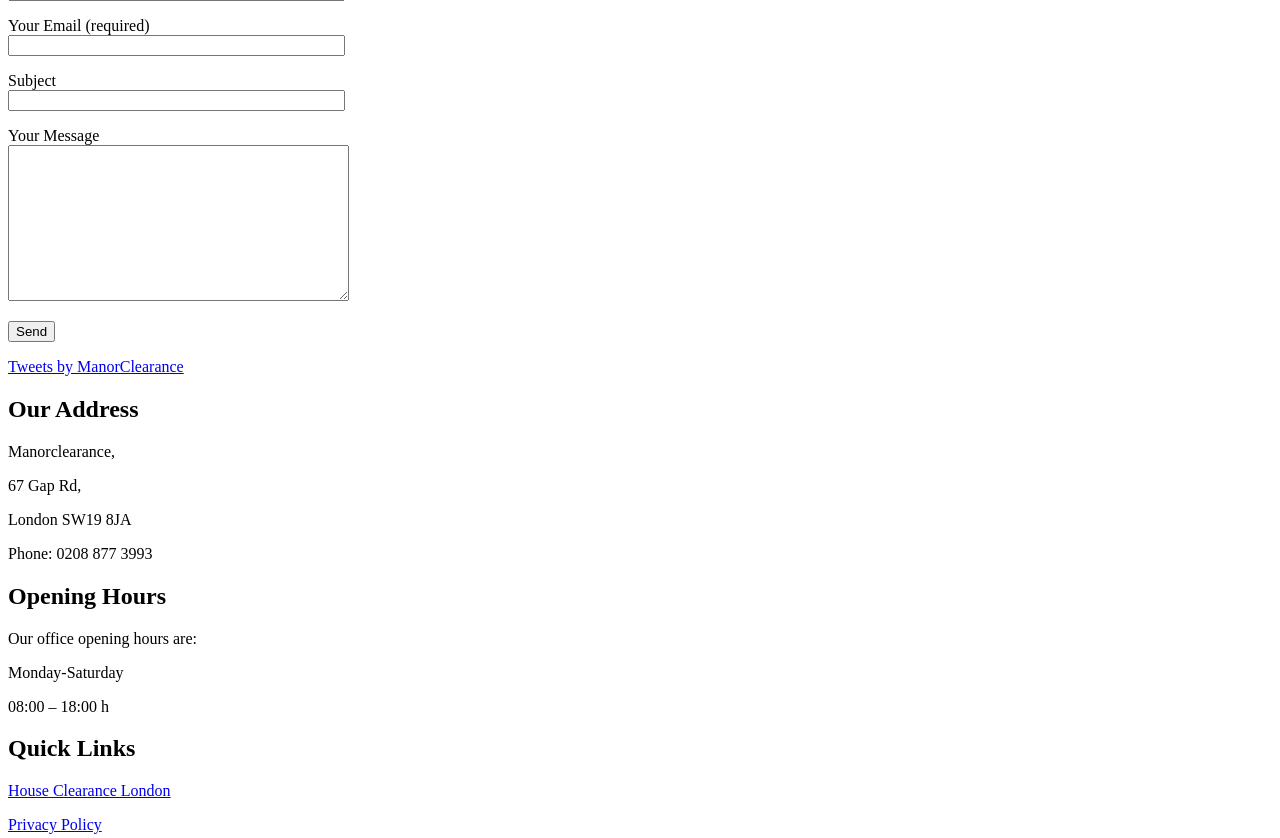What are the office hours of Manor Clearance?
Using the screenshot, give a one-word or short phrase answer.

08:00 – 18:00 h